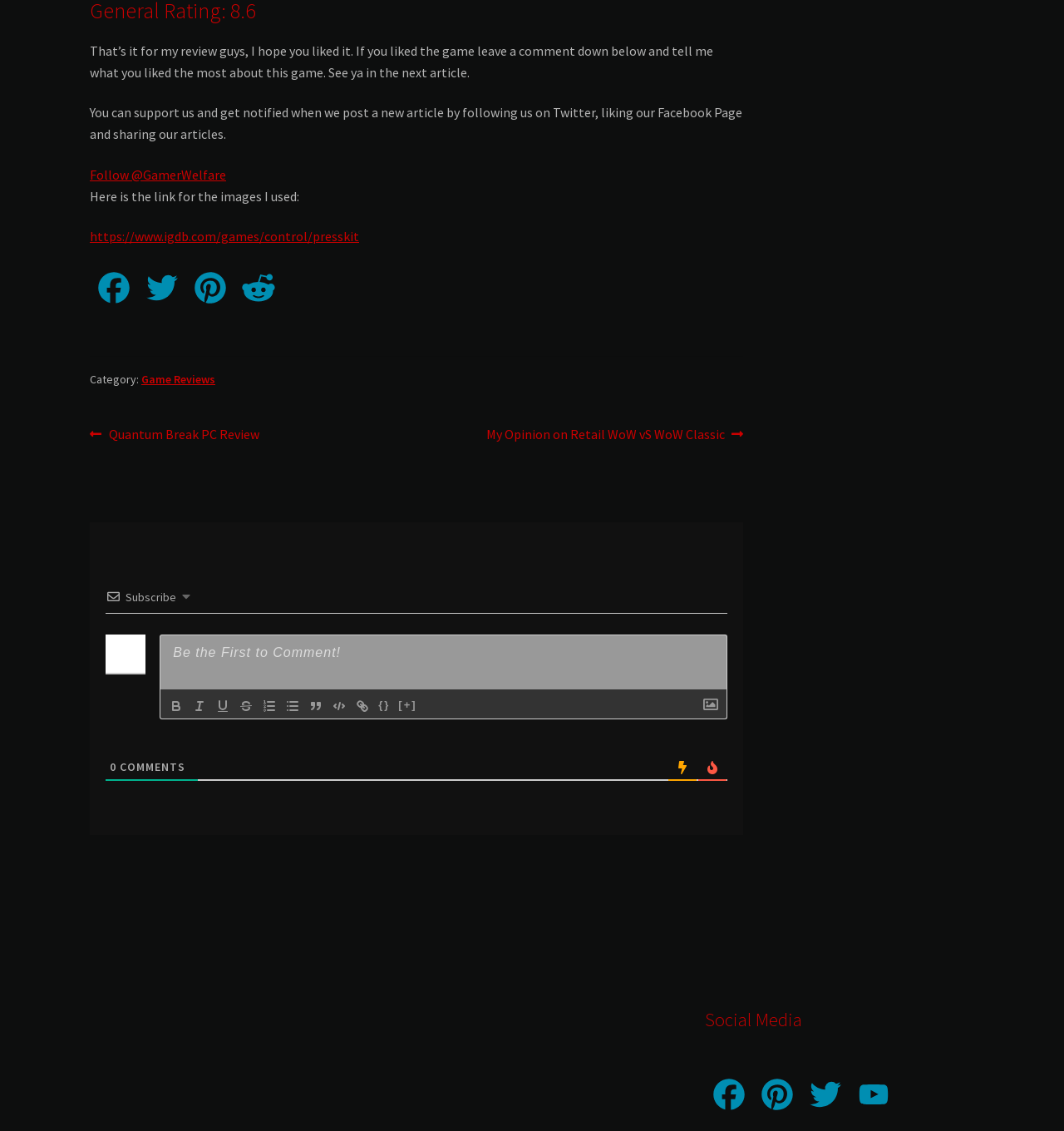How many social media platforms are listed at the bottom of the page?
Please answer the question with a detailed response using the information from the screenshot.

There are four social media platforms listed at the bottom of the page, which are Facebook, Pinterest, Twitter, and YouTube Channel, as indicated by the links.